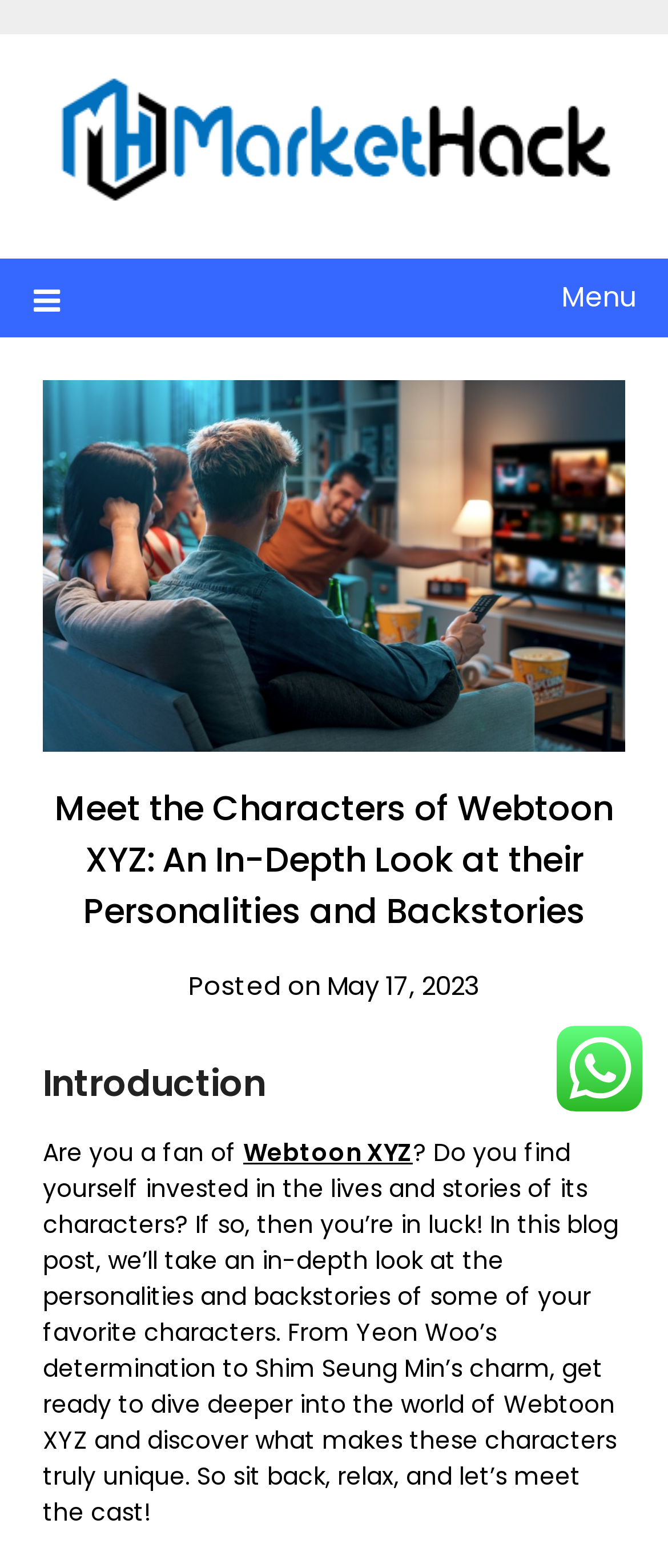Create a detailed narrative describing the layout and content of the webpage.

The webpage is about the characters of Webtoon XYZ, providing an in-depth look at their personalities and backstories. At the top left corner, there is a logo of "Market Hack Web" with a link to it. Next to the logo, there is a menu button with an icon, which is not expanded by default. 

Below the menu button, there is a large header section that spans almost the entire width of the page. The header section contains an image with the title "Webtoon XYZ" and a heading that reads "Meet the Characters of Webtoon XYZ: An In-Depth Look at their Personalities and Backstories". Below the heading, there is a text indicating the post date, "Posted on May 17, 2023".

Under the header section, there is a subheading "Introduction" followed by a paragraph of text that introduces the topic of the blog post. The text mentions that the post will explore the personalities and backstories of some favorite characters from Webtoon XYZ. There is also a link to "Webtoon XYZ" within the paragraph.

At the bottom right corner of the page, there is a small image, but its content is not specified.